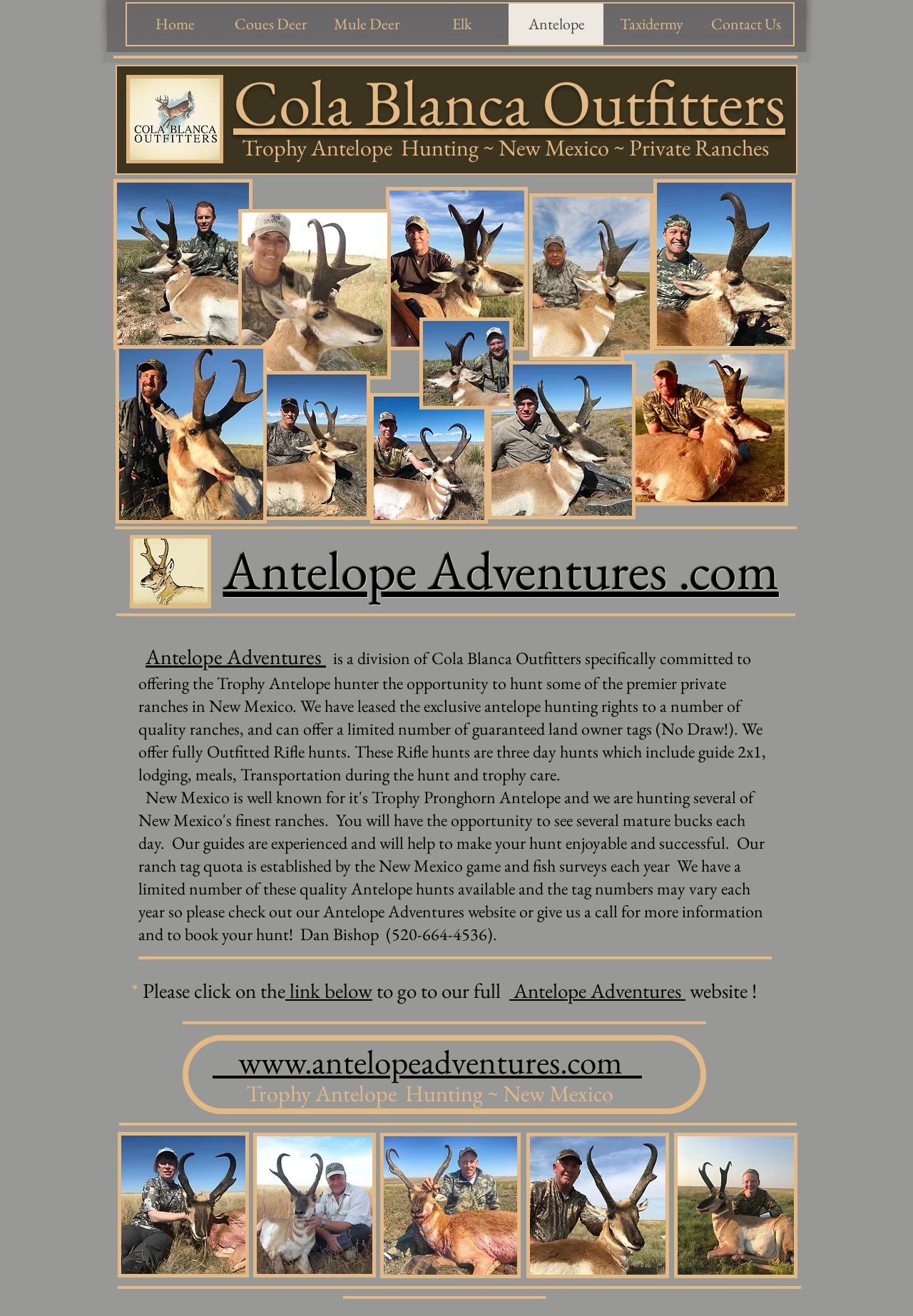Describe the webpage in detail, including text, images, and layout.

The webpage is about Antelope Adventures, a division of Cola Blanca Outfitters, which offers trophy antelope hunting experiences in New Mexico. 

At the top of the page, there is a navigation menu with links to different sections of the website, including "Home", "Coues Deer", "Mule Deer", "Elk", "Antelope", "Taxidermy", and "Contact Us". 

Below the navigation menu, there are two headings: "Trophy Antelope Hunting ~ New Mexico ~ Private Ranches" and "Cola Blanca Outfitters". 

The main content of the page is a block of text that describes Antelope Adventures and its services. The text explains that Antelope Adventures offers exclusive antelope hunting rights on private ranches in New Mexico, with guaranteed landowner tags and fully outfitted rifle hunts. 

There are also several static text elements scattered throughout the page, including the website's URL, "Antelope Adventures.com", and a call-to-action to visit the full website. 

At the bottom of the page, there is a link to the full Antelope Adventures website, accompanied by a brief description of the website's content.